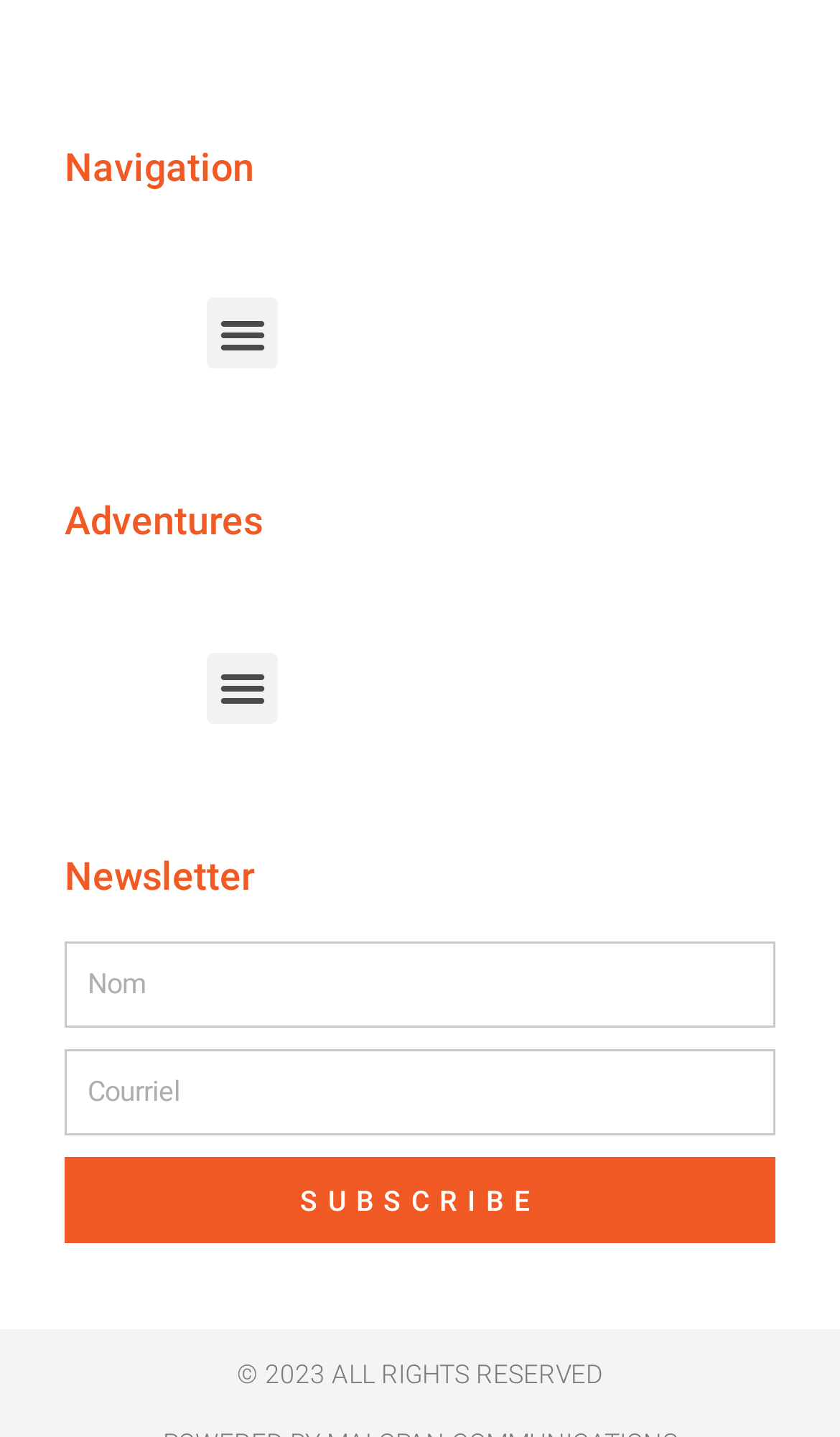Examine the screenshot and answer the question in as much detail as possible: What is the purpose of the 'SUBSCRIBE' button?

The 'SUBSCRIBE' button is located below the 'Nom' and 'Courriel' textboxes, which are likely used to input name and email address. The presence of these textboxes and the 'SUBSCRIBE' button suggests that the user can subscribe to a newsletter by providing their name and email address.